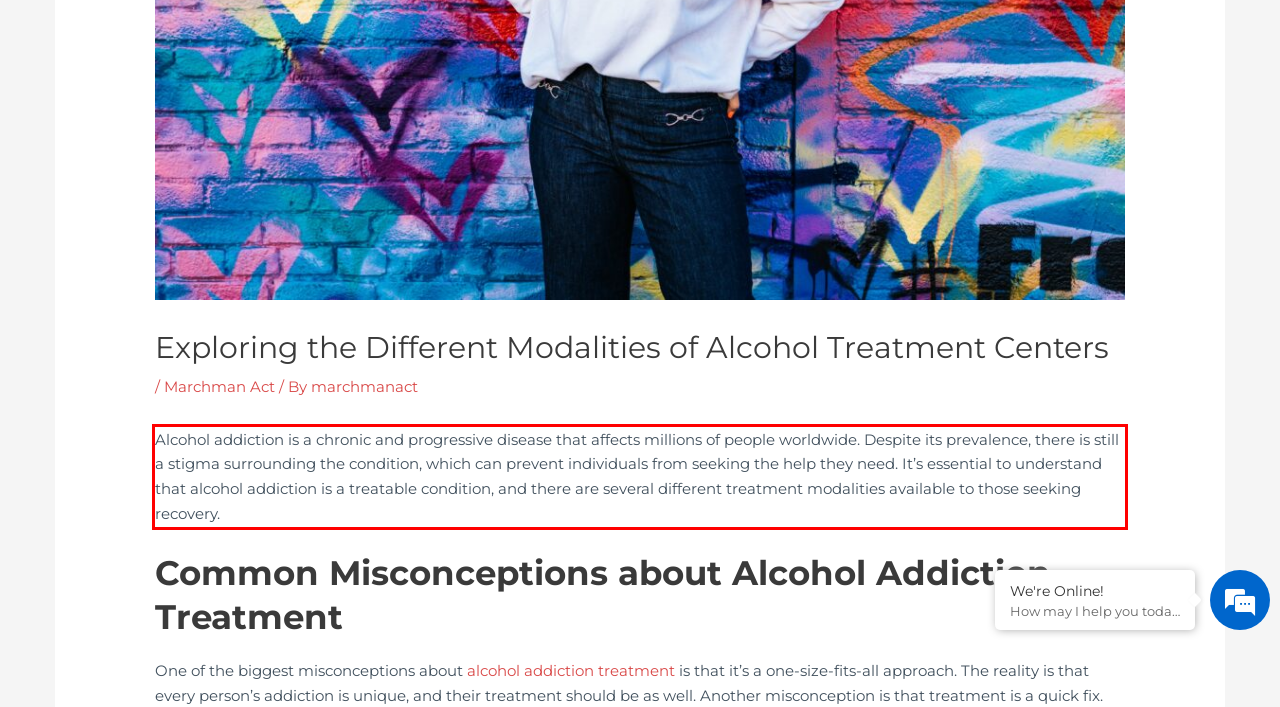Examine the screenshot of the webpage, locate the red bounding box, and generate the text contained within it.

Alcohol addiction is a chronic and progressive disease that affects millions of people worldwide. Despite its prevalence, there is still a stigma surrounding the condition, which can prevent individuals from seeking the help they need. It’s essential to understand that alcohol addiction is a treatable condition, and there are several different treatment modalities available to those seeking recovery.